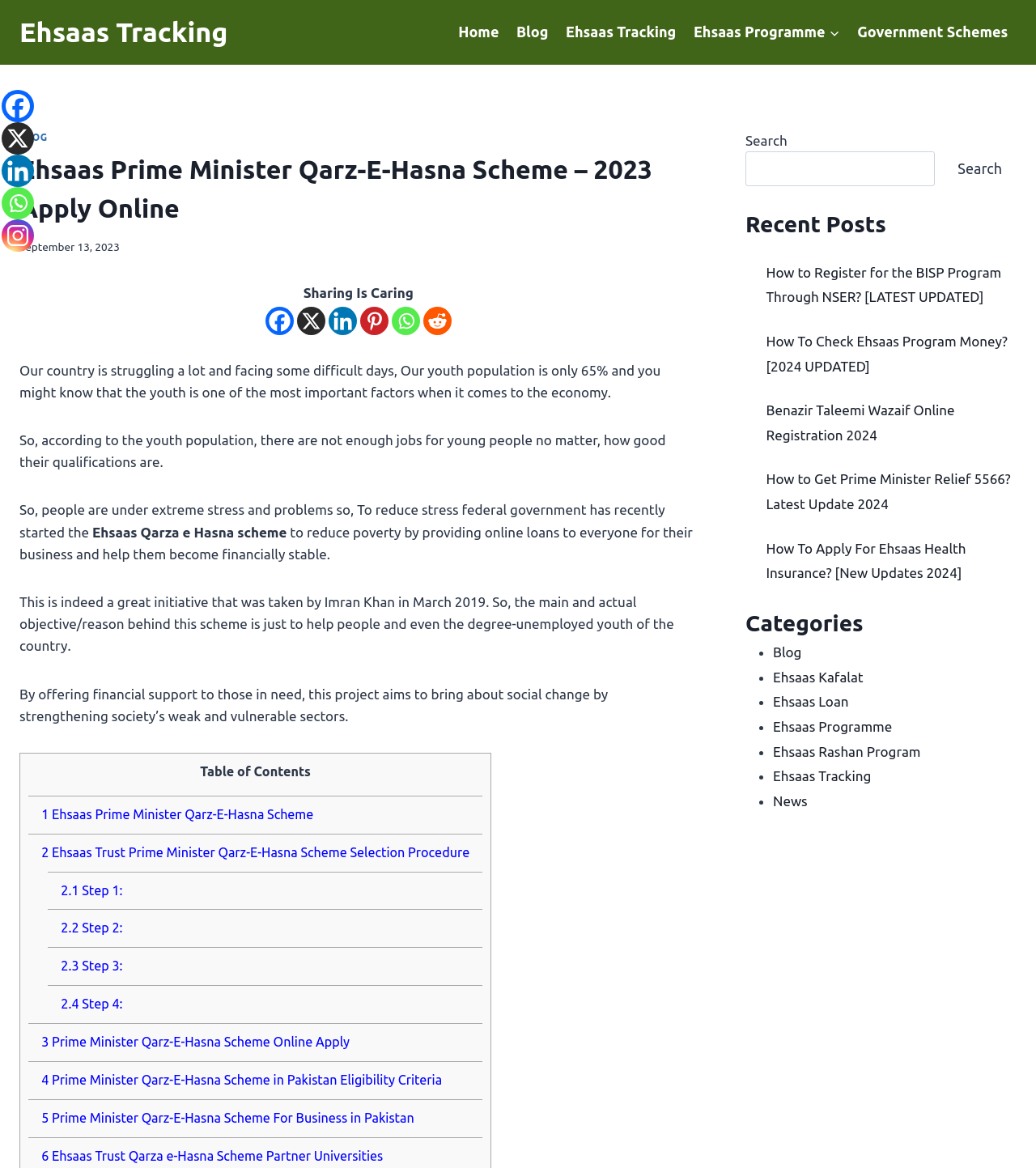Locate the bounding box coordinates of the element's region that should be clicked to carry out the following instruction: "Search for something". The coordinates need to be four float numbers between 0 and 1, i.e., [left, top, right, bottom].

[0.72, 0.13, 0.903, 0.16]